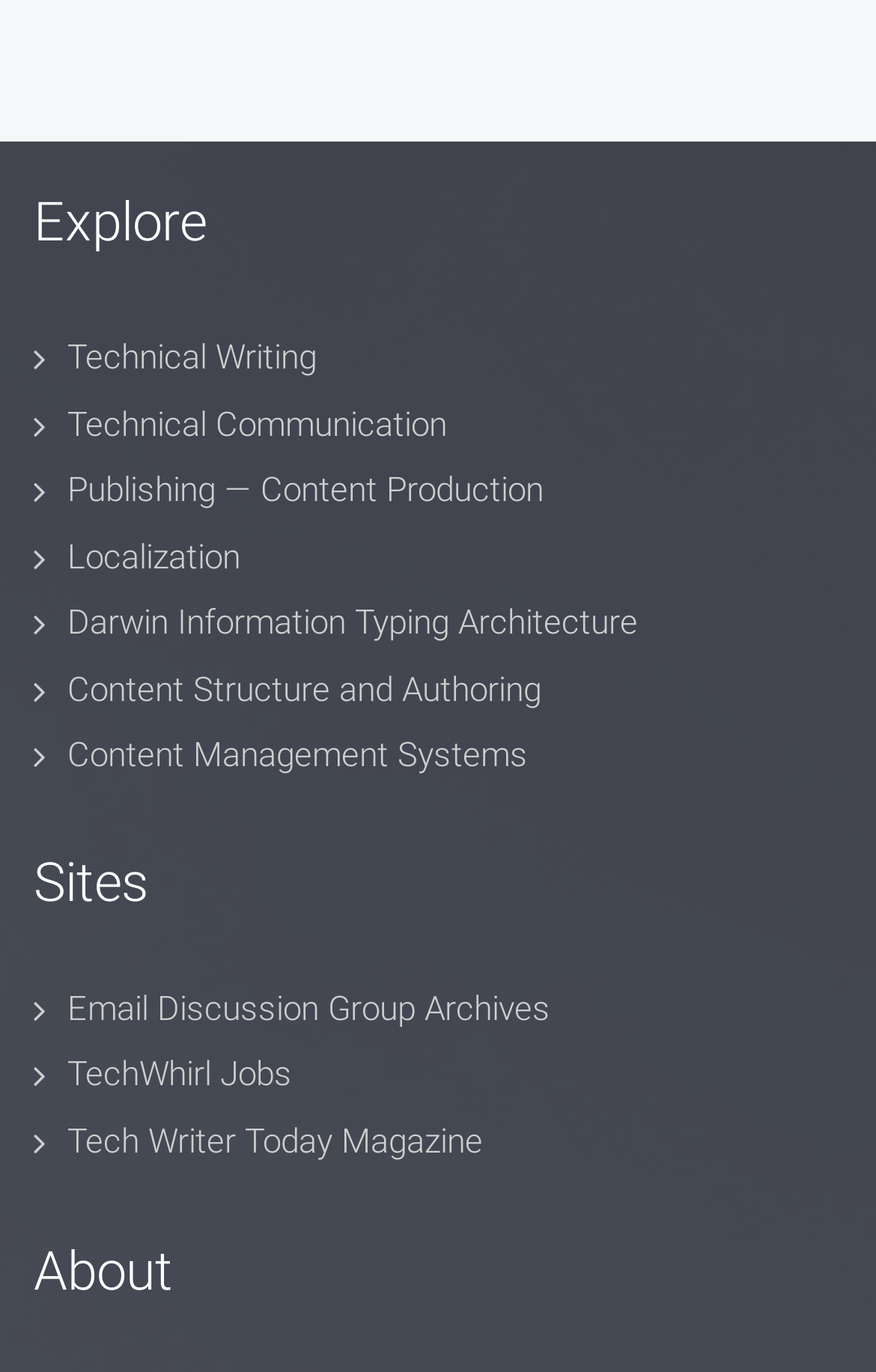Answer the question with a single word or phrase: 
What is the first category under Explore?

Technical Writing